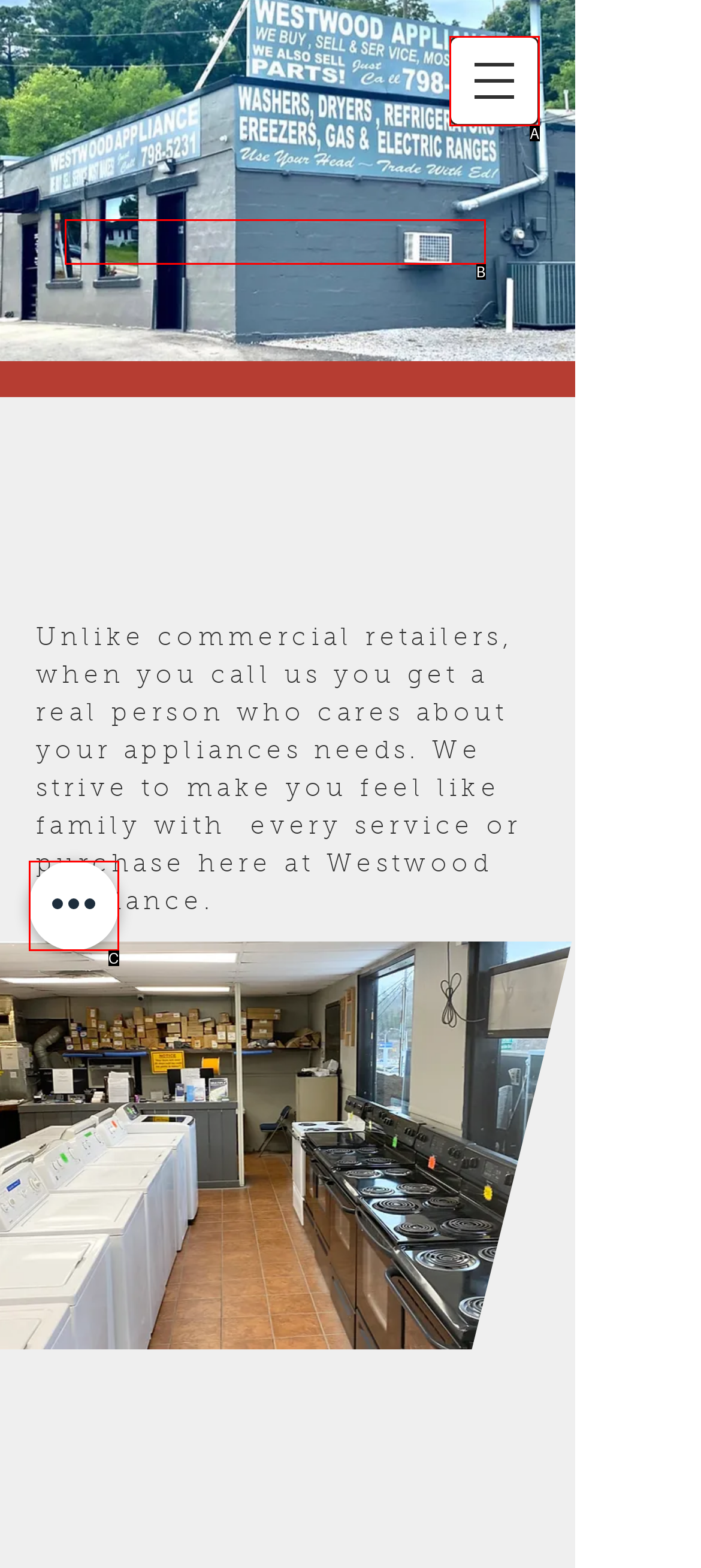Tell me which one HTML element best matches the description: aria-label="Quick actions" Answer with the option's letter from the given choices directly.

C